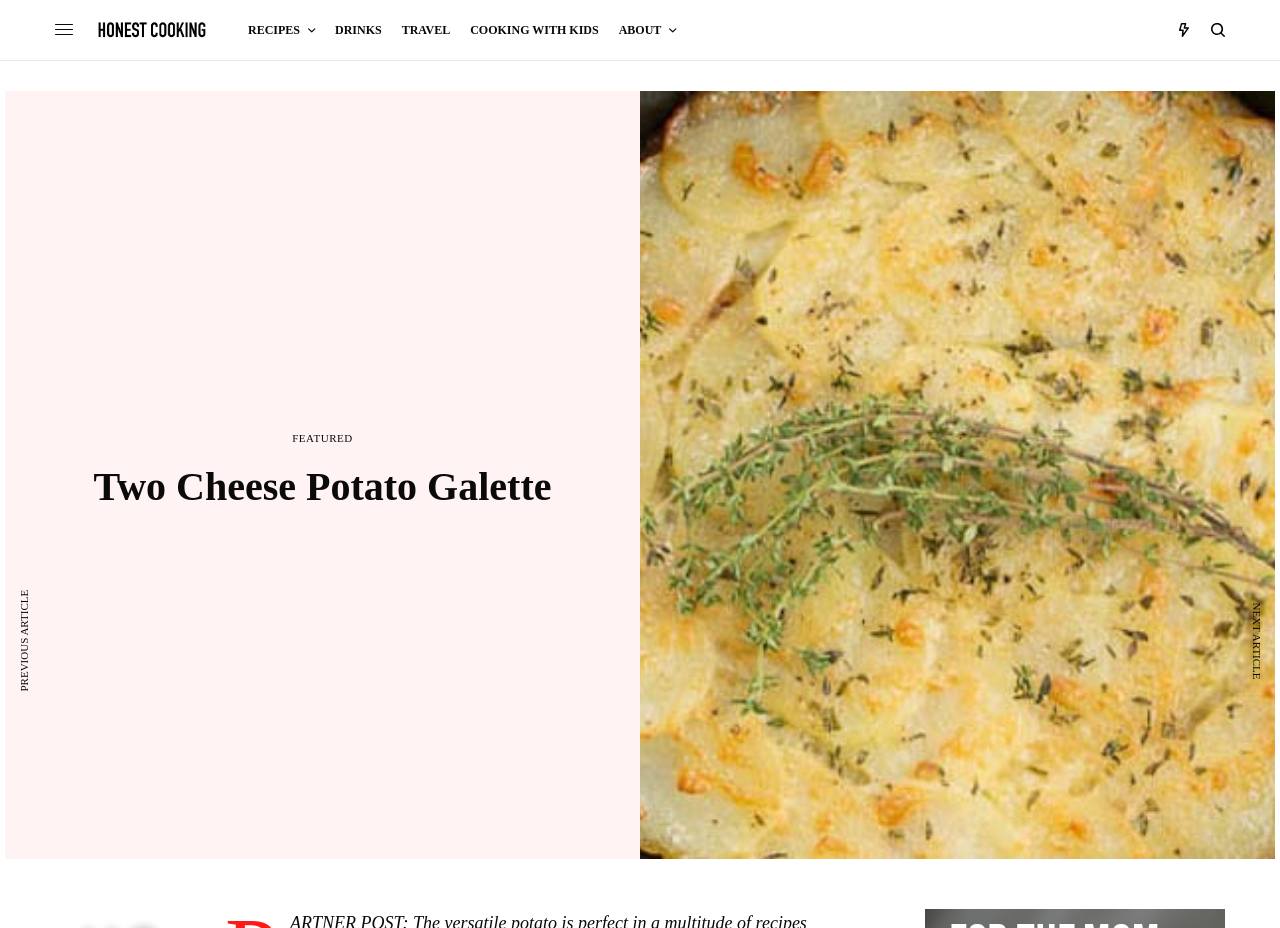How many images are on the webpage?
Look at the image and respond with a single word or a short phrase.

4